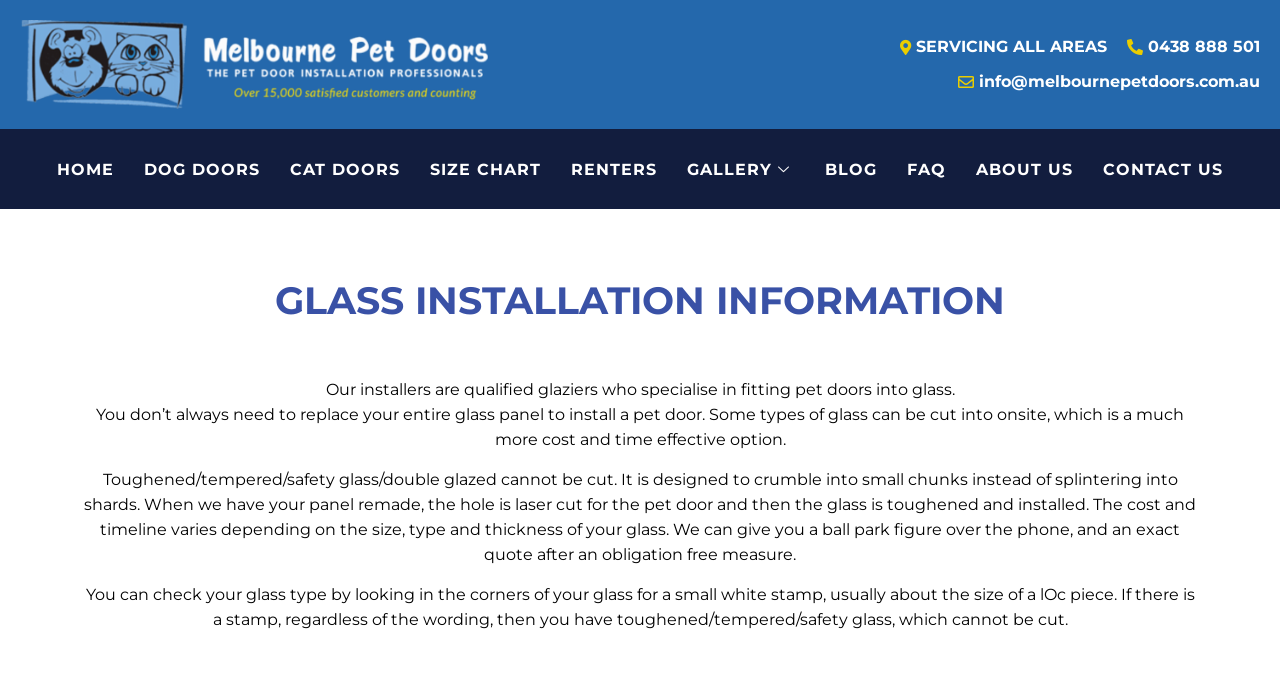Respond with a single word or phrase to the following question:
What areas does the pet door company service?

All areas